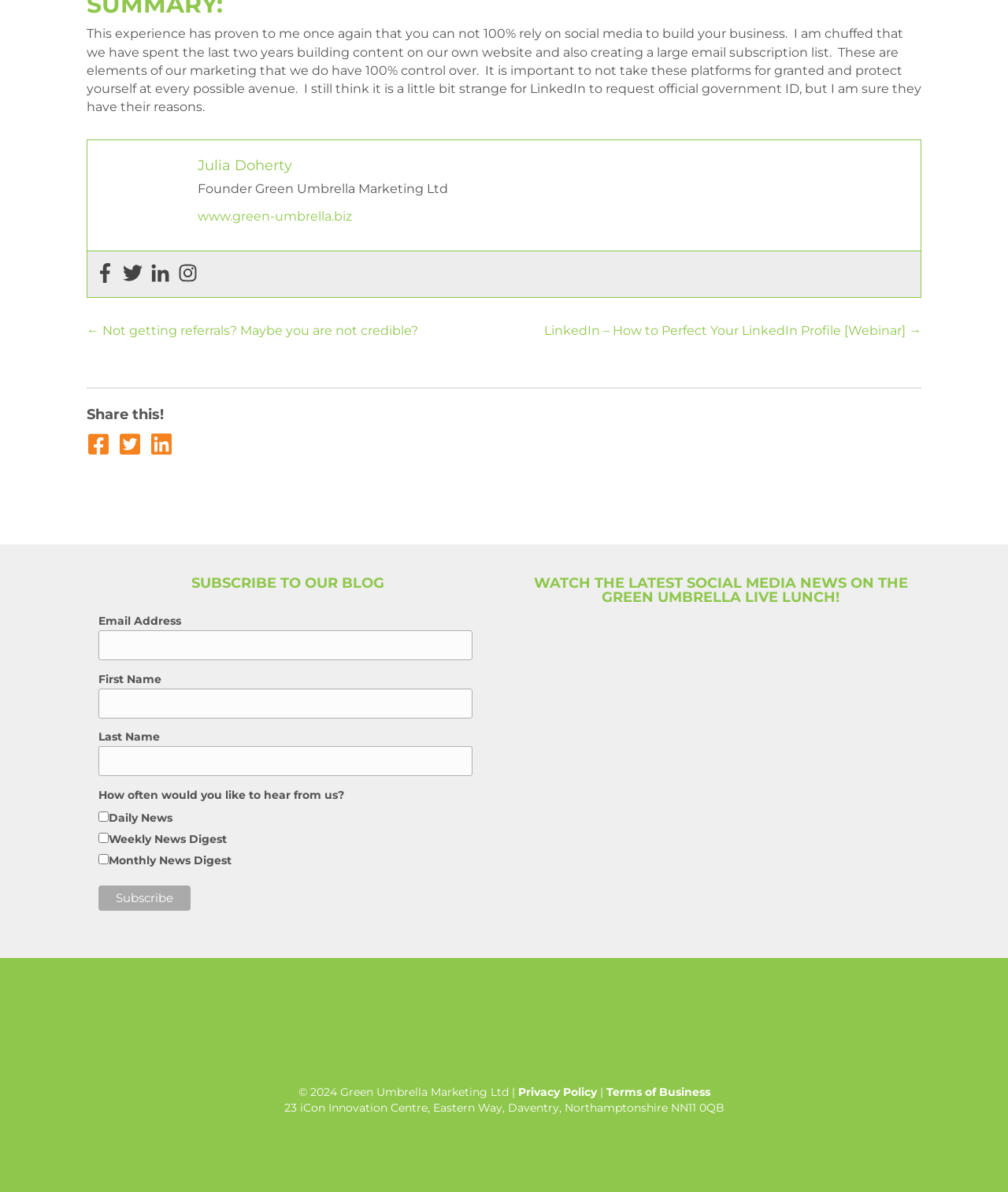How many social media platforms are linked on this webpage?
Using the image, answer in one word or phrase.

5